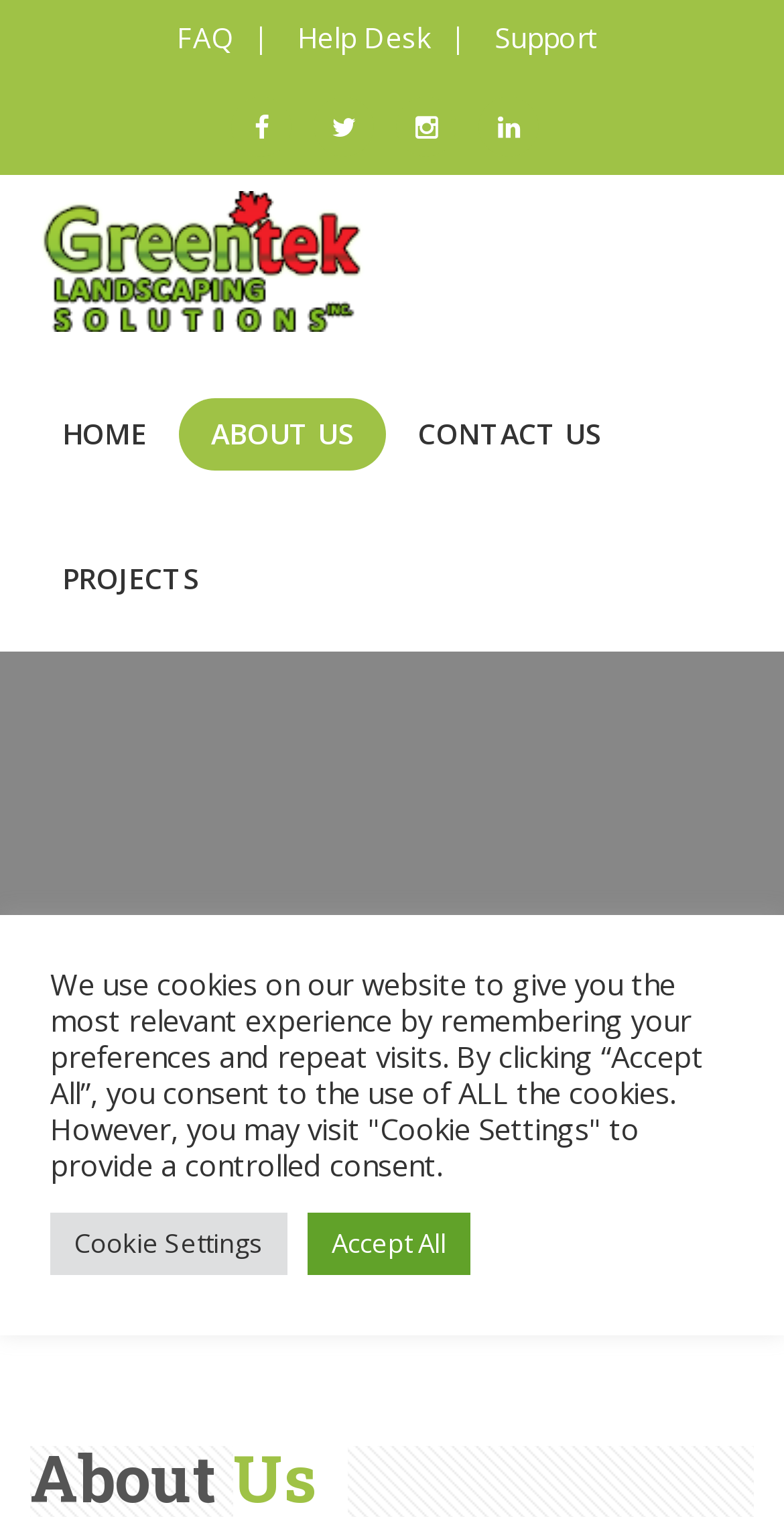Kindly determine the bounding box coordinates for the area that needs to be clicked to execute this instruction: "go to HOME page".

[0.038, 0.262, 0.228, 0.31]